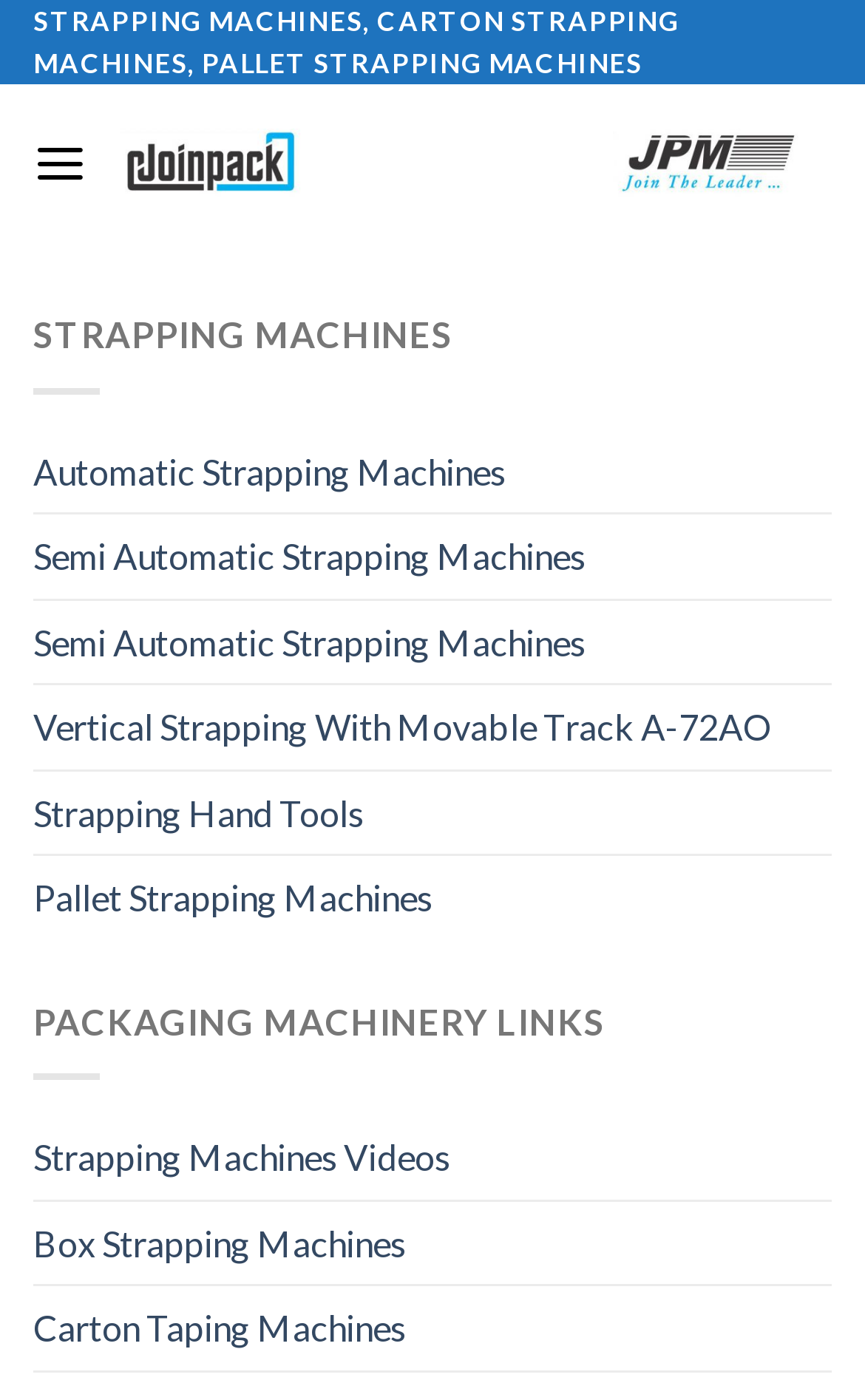Give a succinct answer to this question in a single word or phrase: 
How many categories of strapping machines are listed?

5